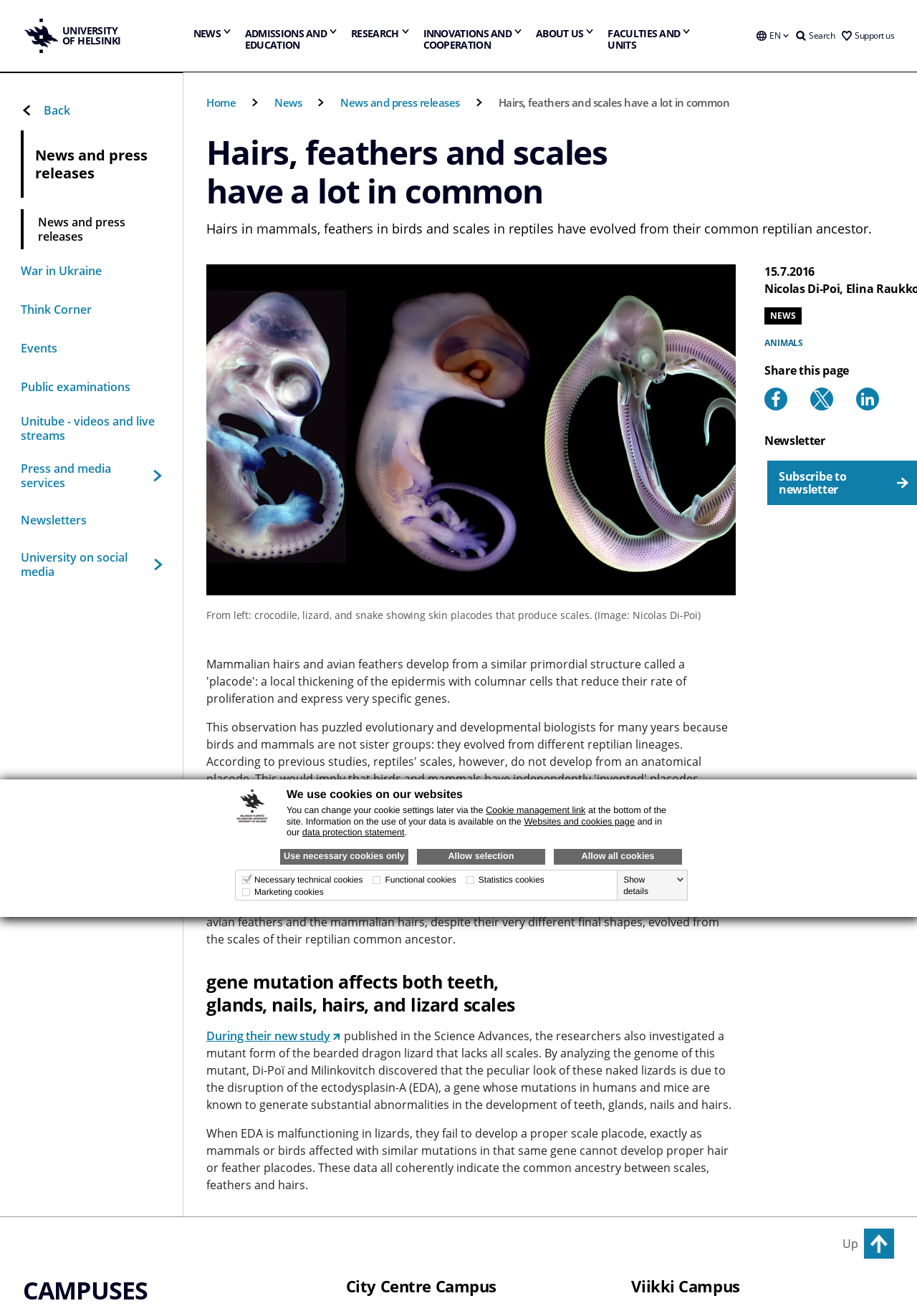Find the bounding box coordinates of the clickable area that will achieve the following instruction: "Search for something".

[0.863, 0.0, 0.915, 0.054]